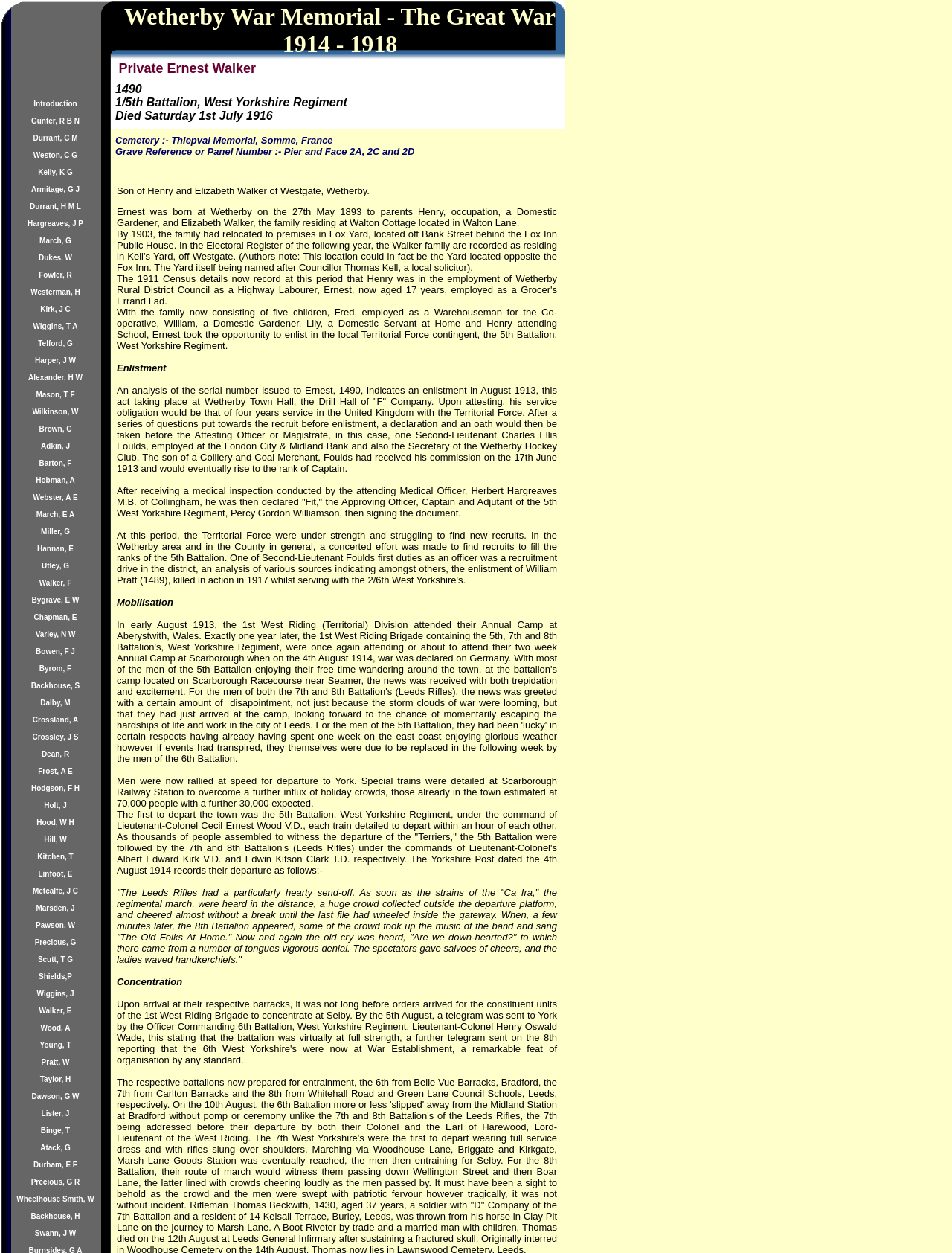What is the last name listed?
Please provide a detailed and thorough answer to the question.

I looked at the last gridcell element with a link element inside it. The text of this link element is 'Brown, C'.